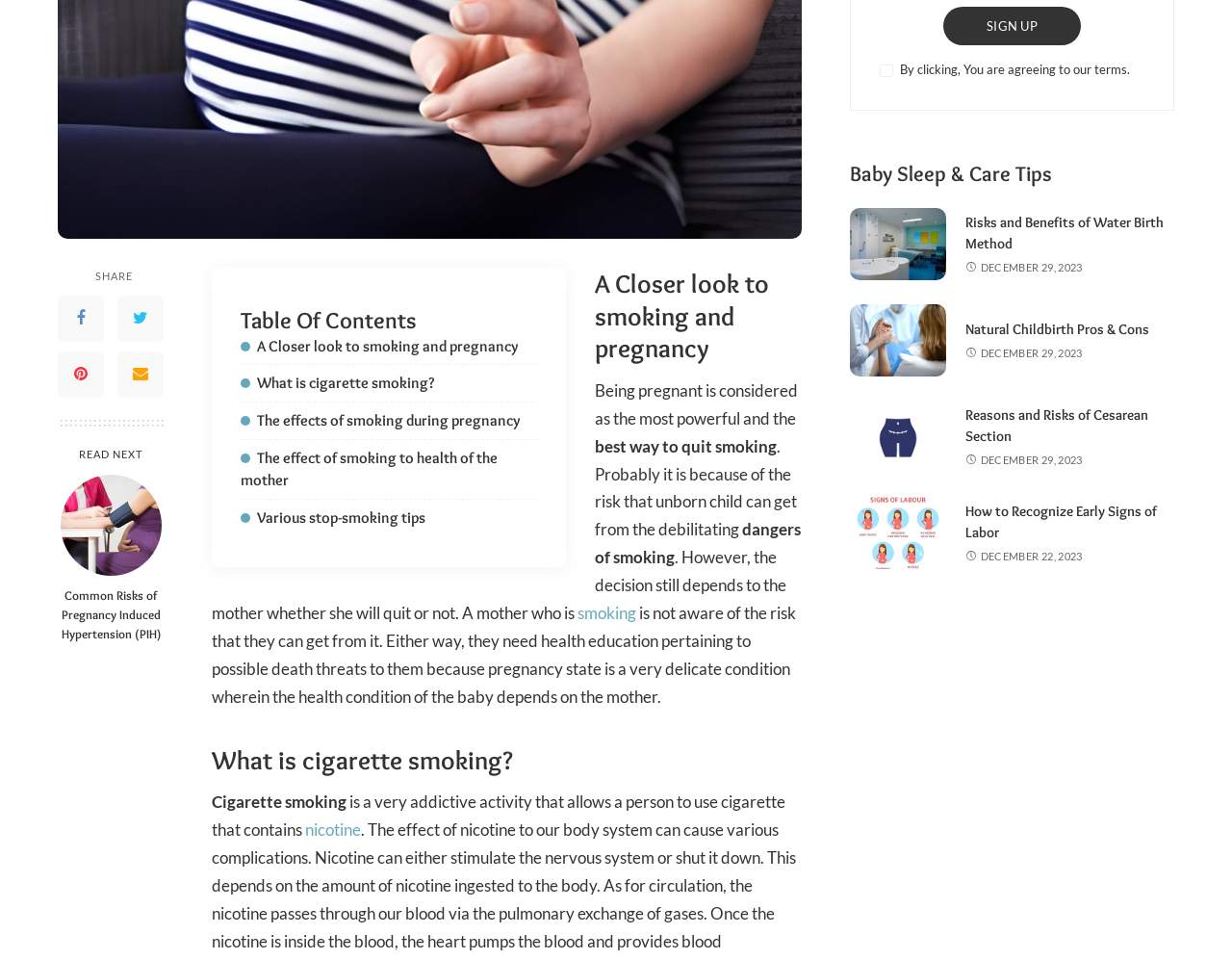Determine the bounding box coordinates for the HTML element mentioned in the following description: "What is cigarette smoking?". The coordinates should be a list of four floats ranging from 0 to 1, represented as [left, top, right, bottom].

[0.195, 0.39, 0.352, 0.409]